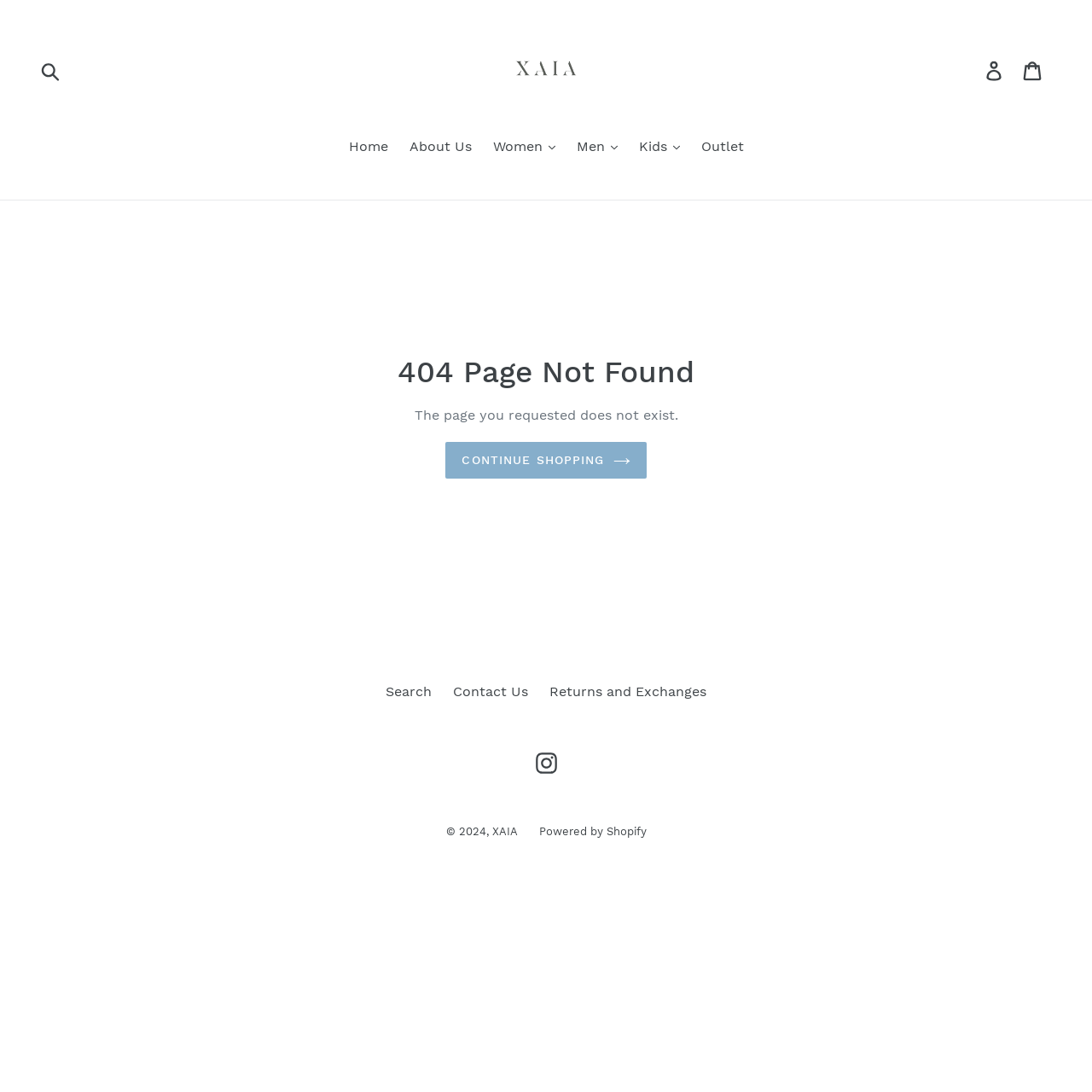Pinpoint the bounding box coordinates of the clickable area necessary to execute the following instruction: "Search for something". The coordinates should be given as four float numbers between 0 and 1, namely [left, top, right, bottom].

[0.043, 0.047, 0.086, 0.082]